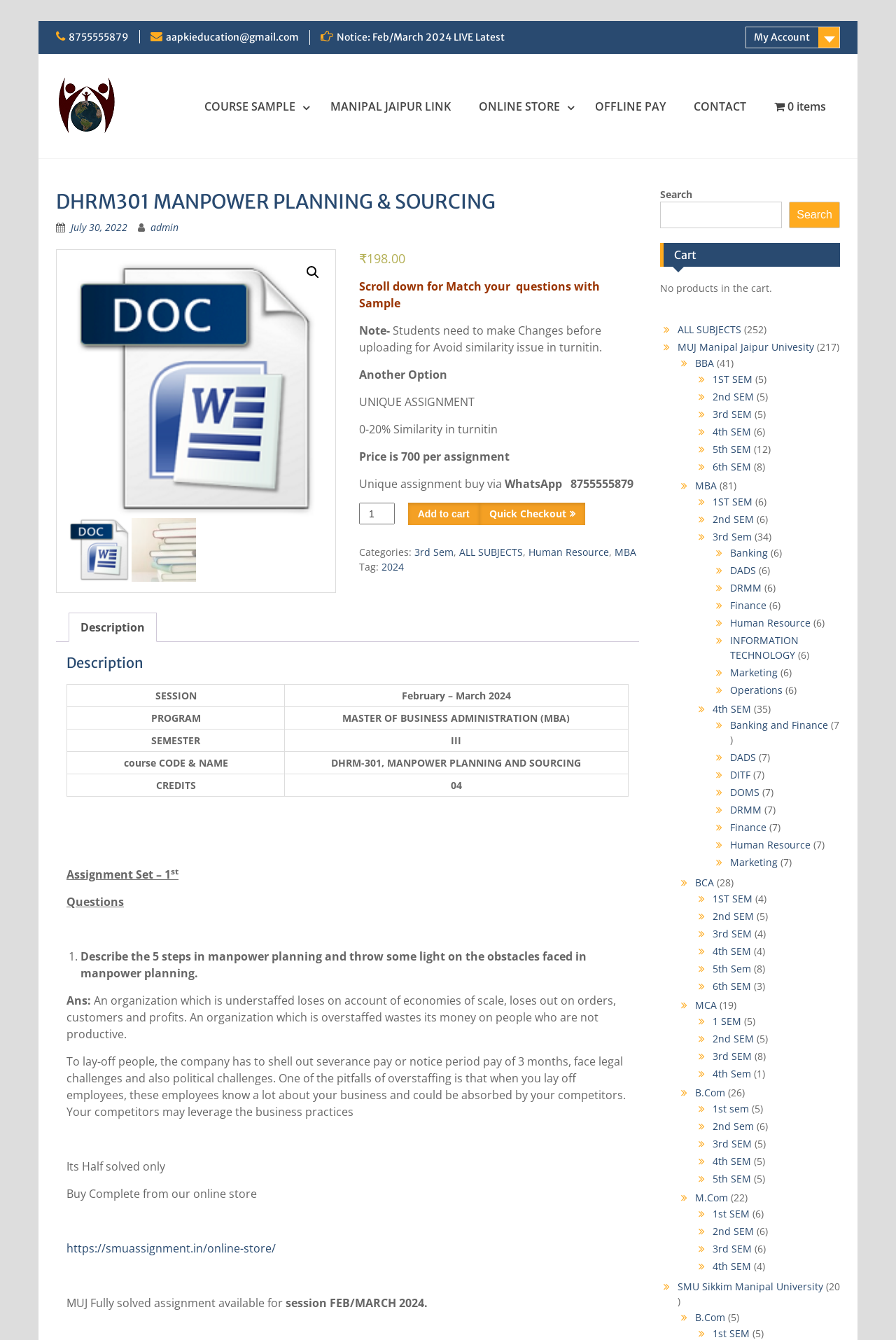Pinpoint the bounding box coordinates of the clickable area needed to execute the instruction: "Click on the 'Assignments' link". The coordinates should be specified as four float numbers between 0 and 1, i.e., [left, top, right, bottom].

[0.062, 0.055, 0.131, 0.103]